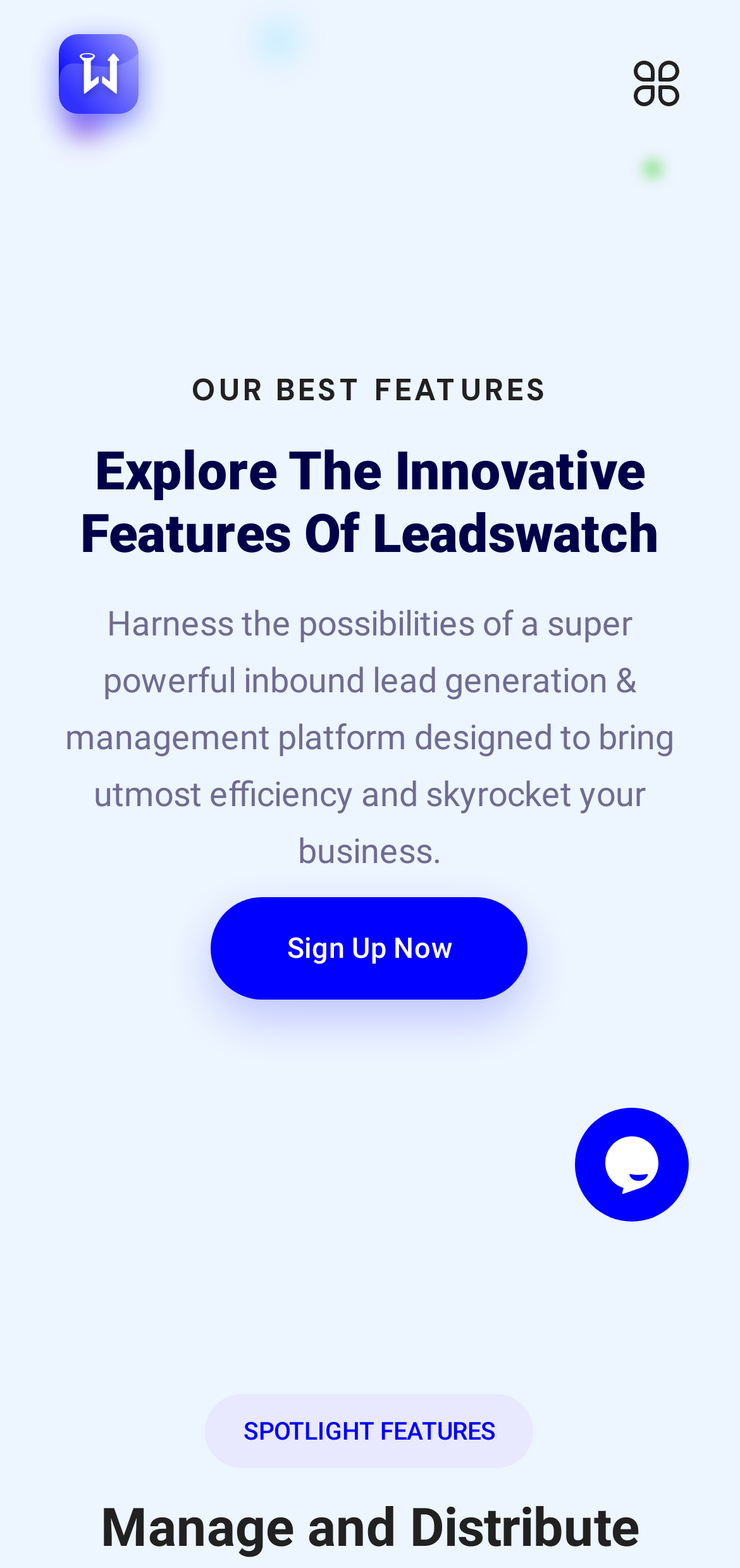Provide an in-depth caption for the contents of the webpage.

The webpage is about Leadswatch, a lead generation process platform. At the top left, there is a logo, which is an image linked to another page. Below the logo, there is a heading that reads "OUR BEST FEATURES" in a prominent font. 

Under the heading, there is a brief description of Leadswatch, stating that it is a super powerful inbound lead generation and management platform designed to bring utmost efficiency and skyrocket businesses. 

To the right of the description, there is a call-to-action button that says "Sign Up Now". 

Further down, there is another heading that says "SPOTLIGHT FEATURES". 

On the right side of the page, near the bottom, there is a chat widget iframe, which is likely a live chat support feature.